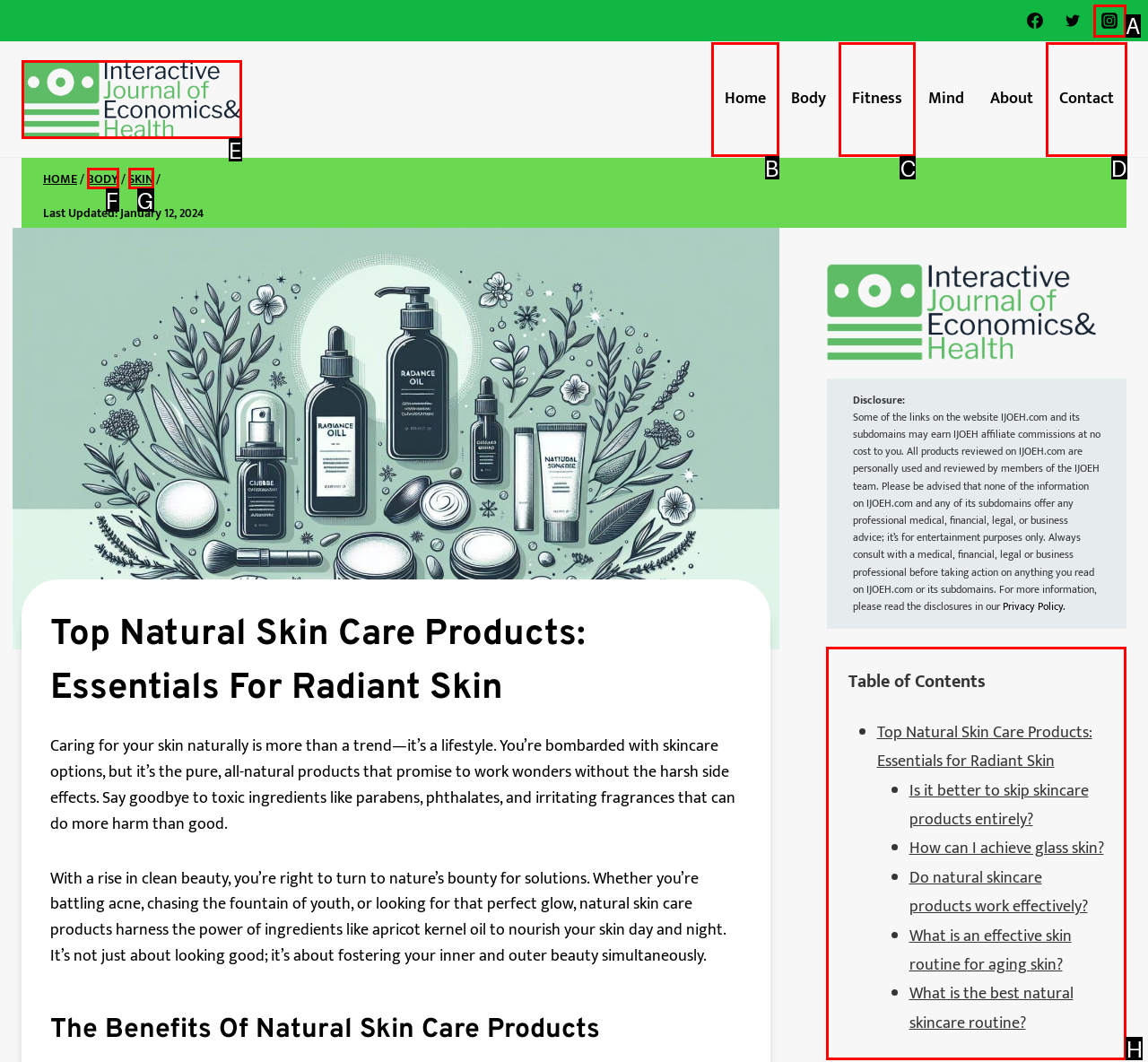Which lettered option should be clicked to achieve the task: View the Table of Contents? Choose from the given choices.

H